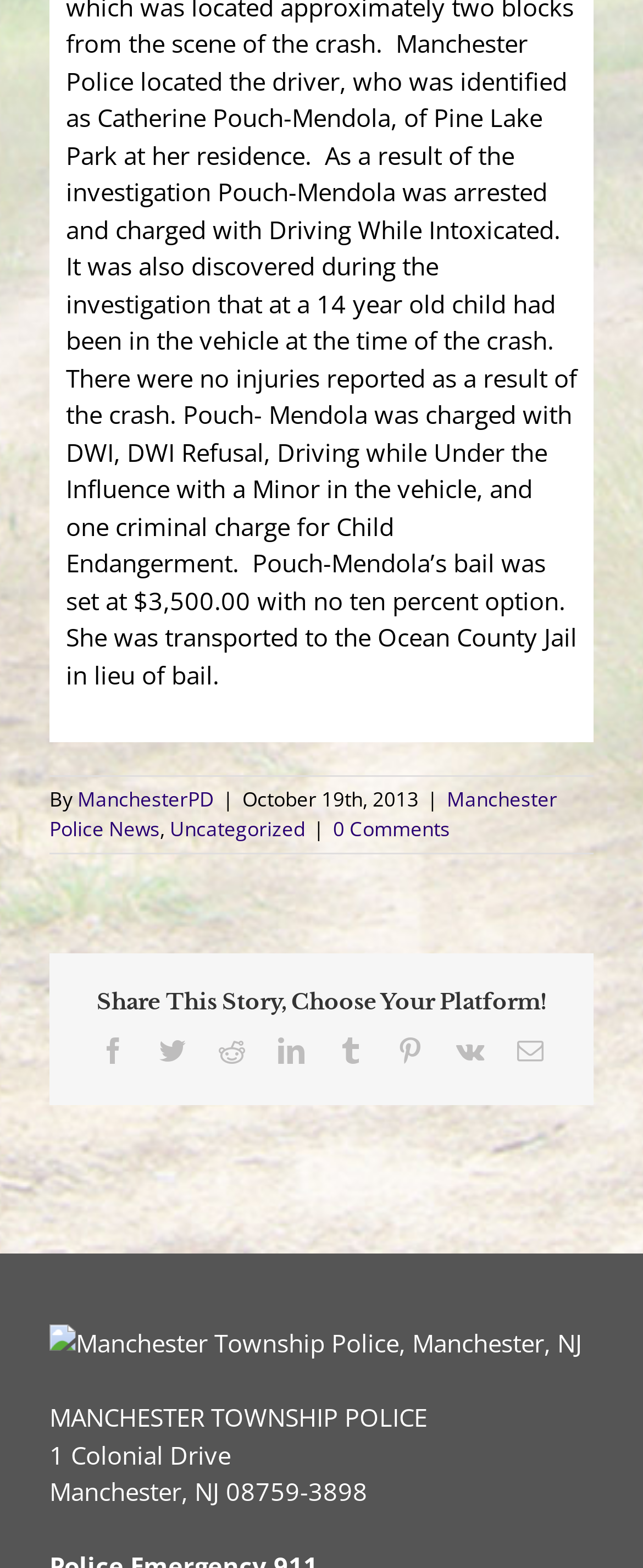Answer the question below using just one word or a short phrase: 
What is the address of the Manchester Township Police?

1 Colonial Drive, Manchester, NJ 08759-3898